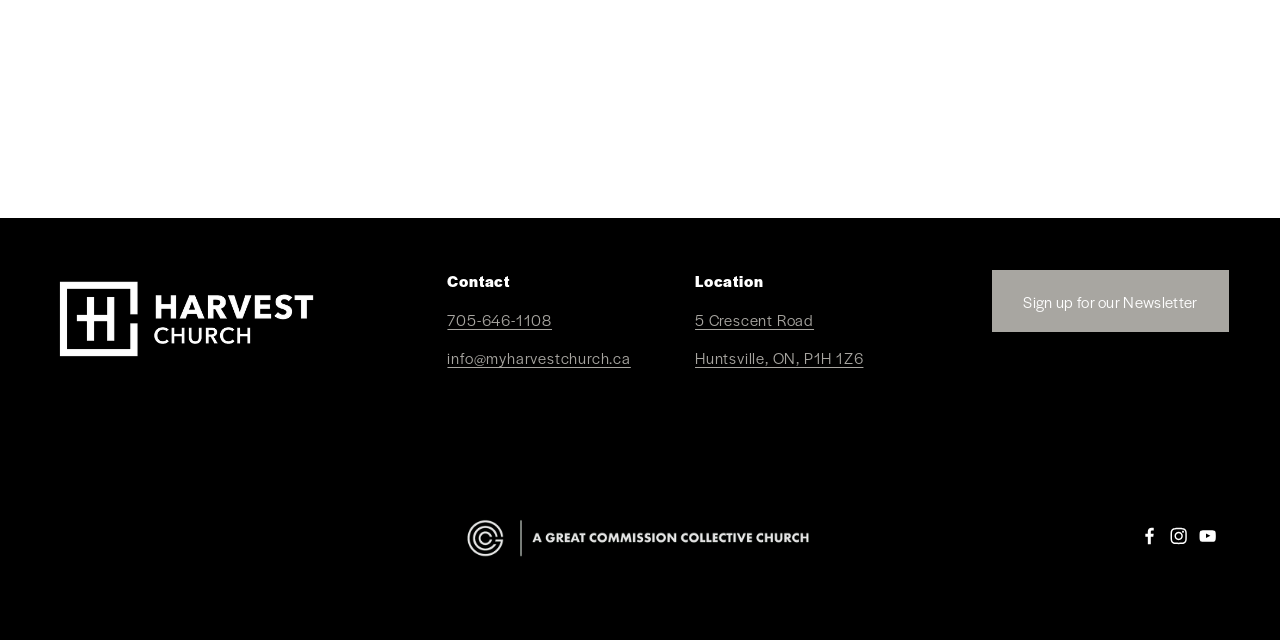Locate the bounding box of the user interface element based on this description: "Huntsville, ON, P1H 1Z6".

[0.543, 0.542, 0.675, 0.577]